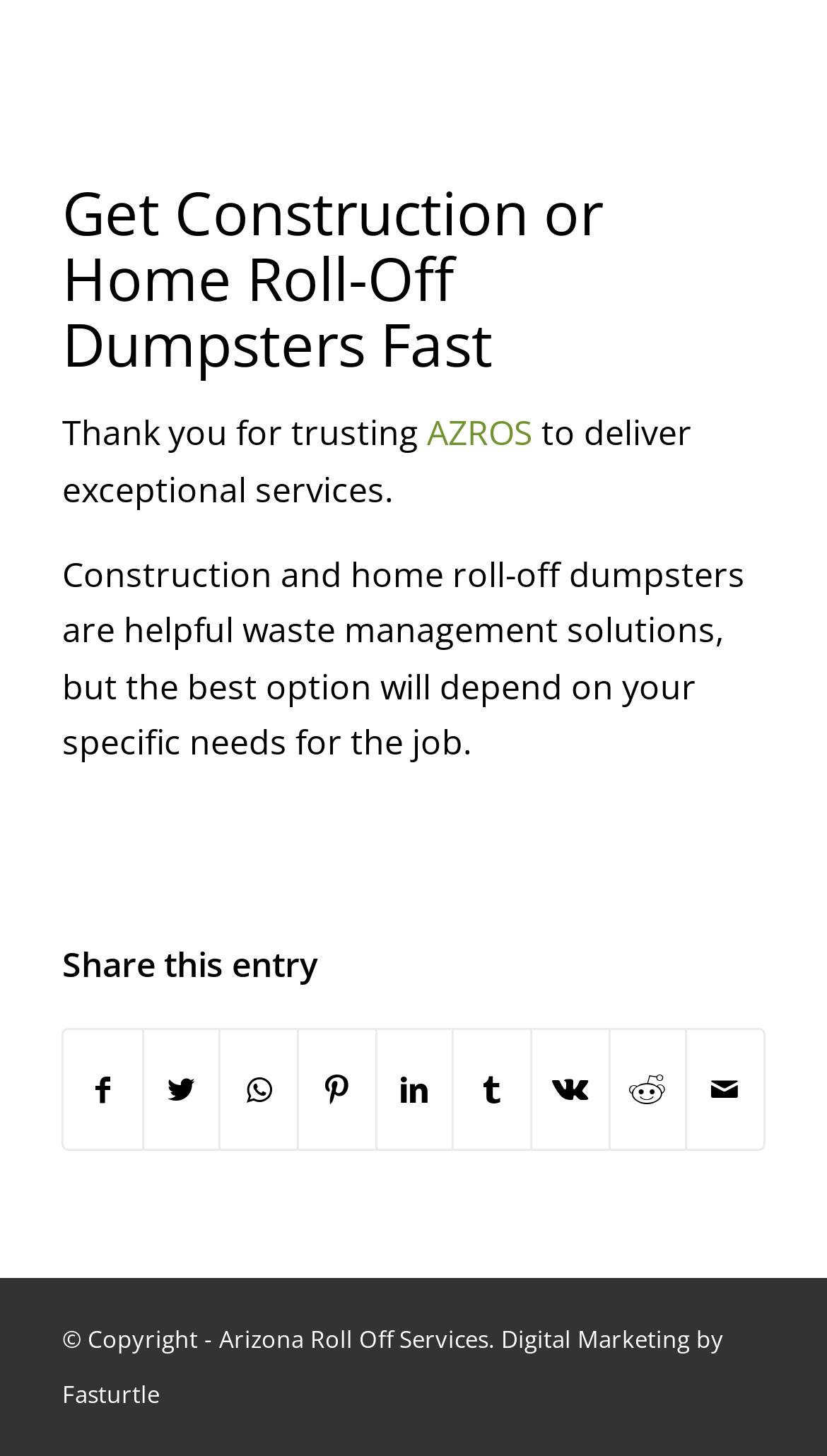Show the bounding box coordinates of the element that should be clicked to complete the task: "Click on the 'Share on Twitter' link".

[0.174, 0.707, 0.265, 0.789]